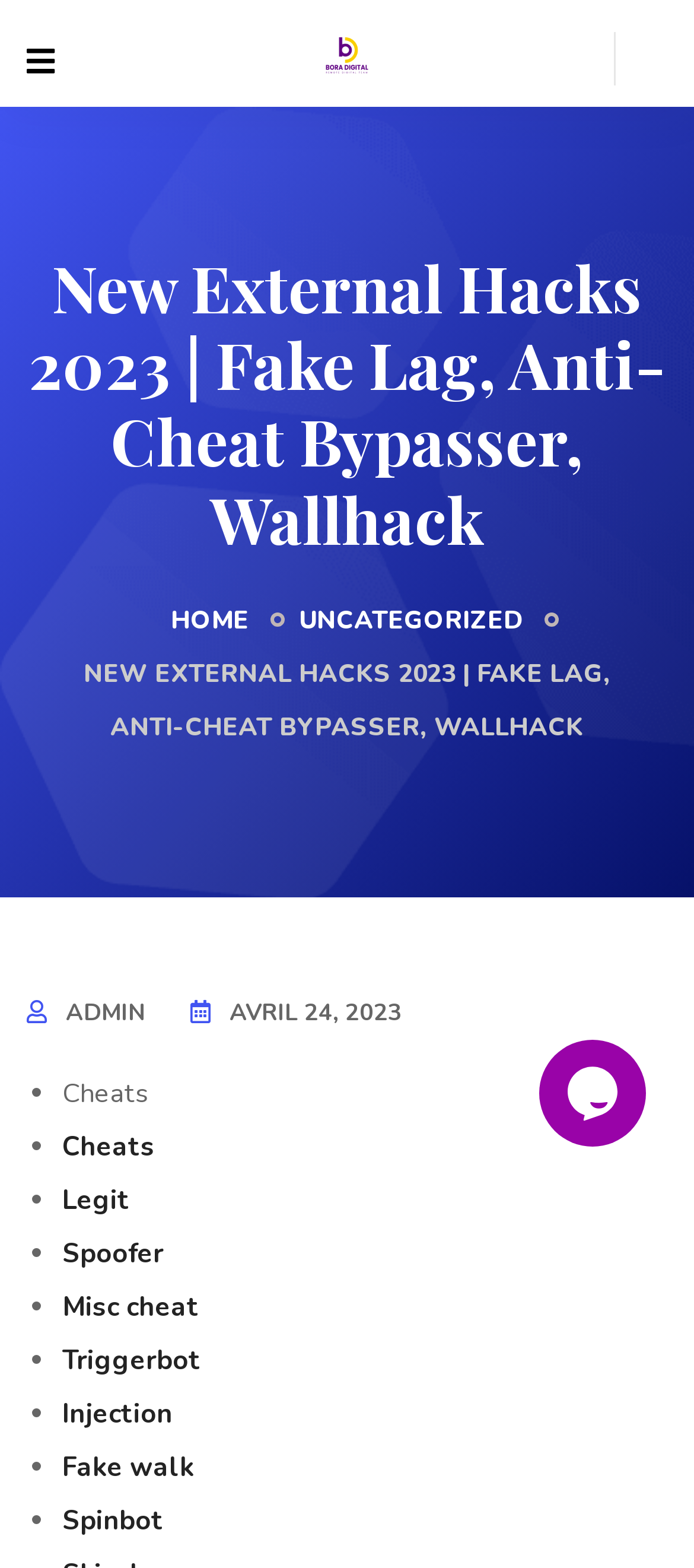Answer the question briefly using a single word or phrase: 
What is the text of the first link on the webpage?

HOME